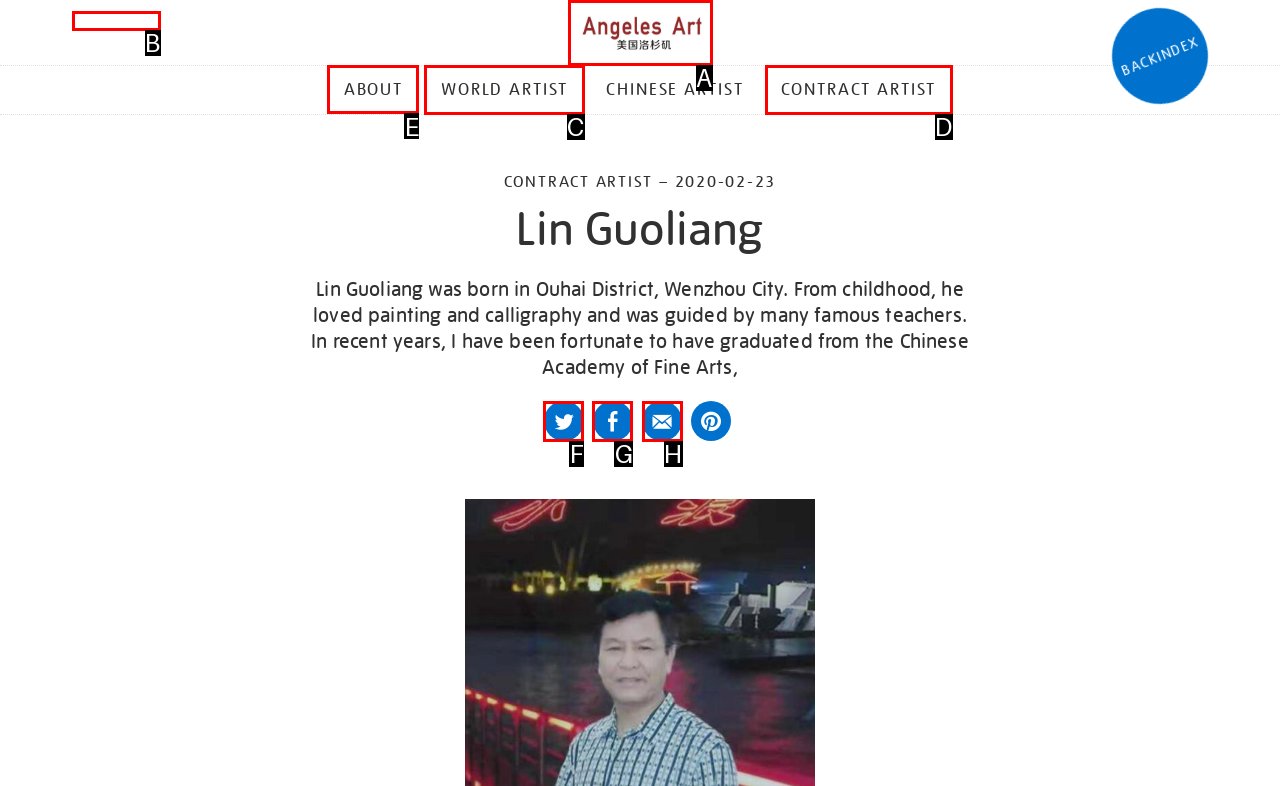Which UI element should be clicked to perform the following task: Read the article about How To Get an Amazon Token? Answer with the corresponding letter from the choices.

None